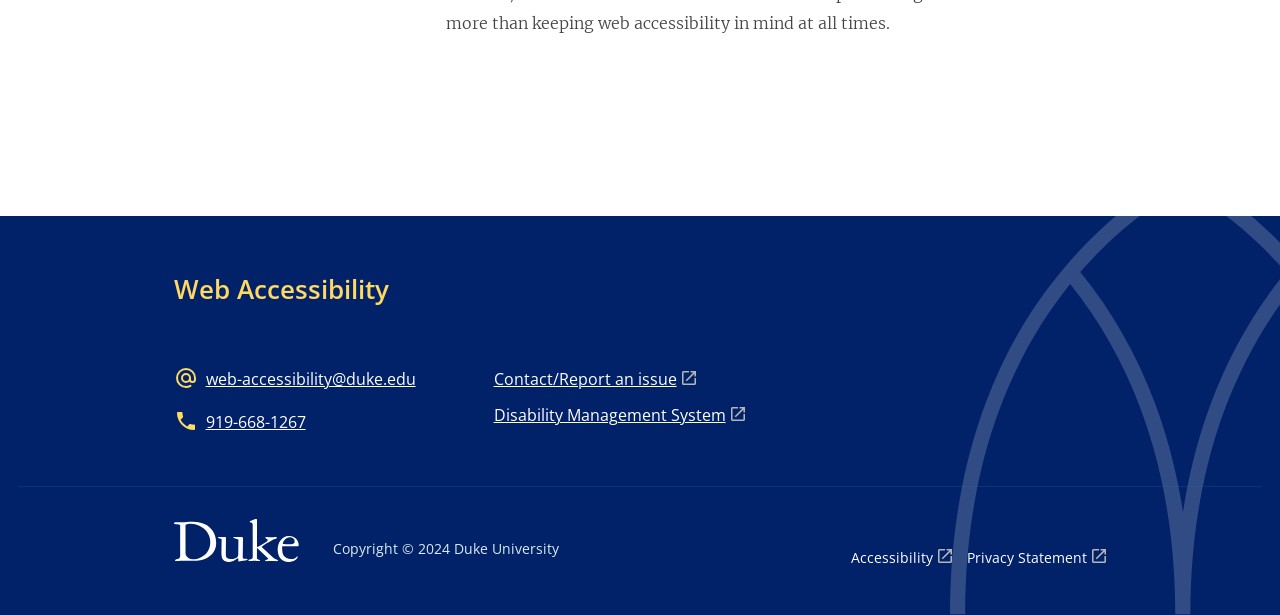What is the title of the webpage?
Please analyze the image and answer the question with as much detail as possible.

The title of the webpage is 'Web Accessibility' which is obtained from the heading element with OCR text 'Web Accessibility' at coordinates [0.136, 0.437, 0.864, 0.502]